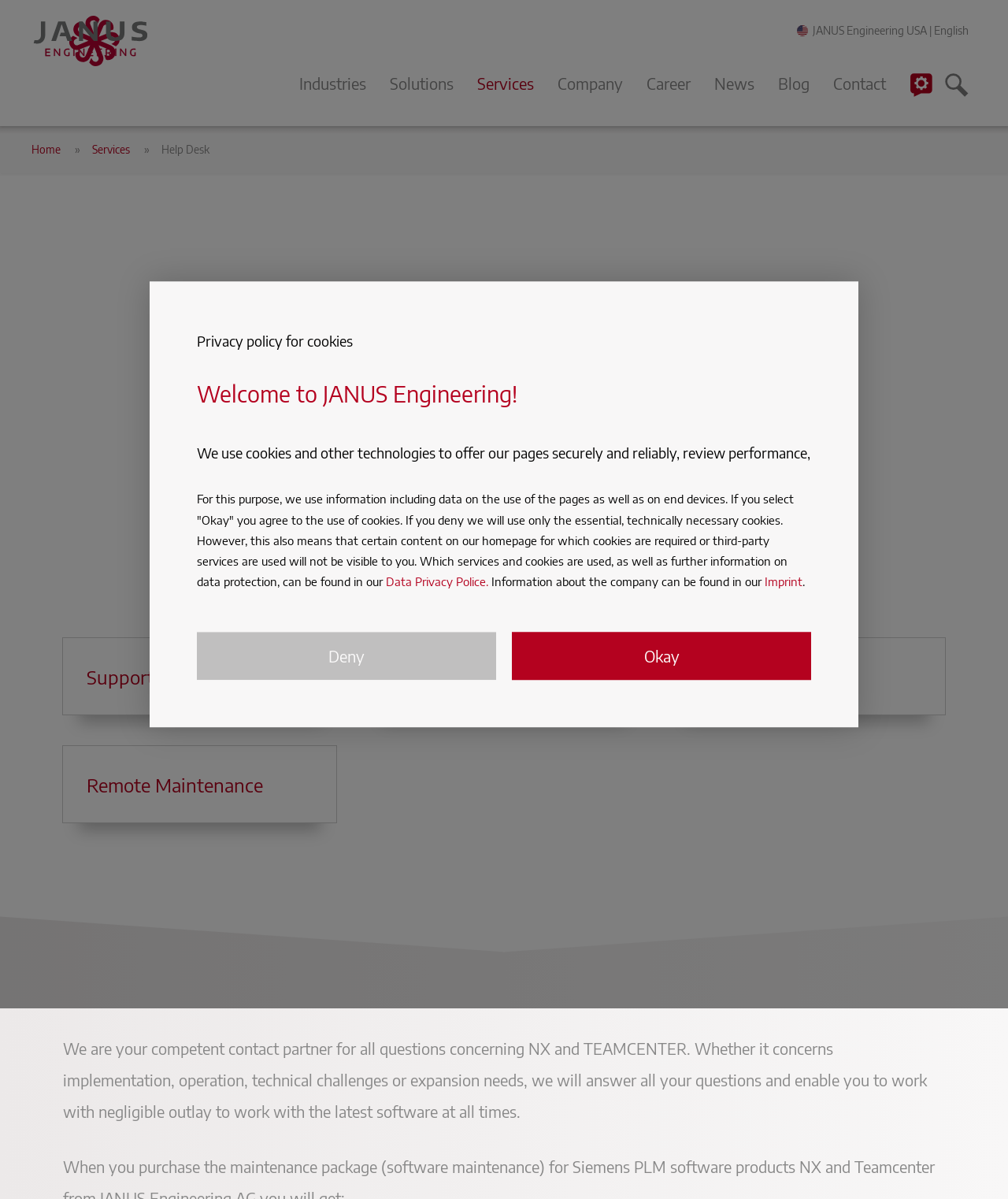Respond with a single word or phrase for the following question: 
What is the main topic of the Help Desk page?

NX and TEAMCENTER